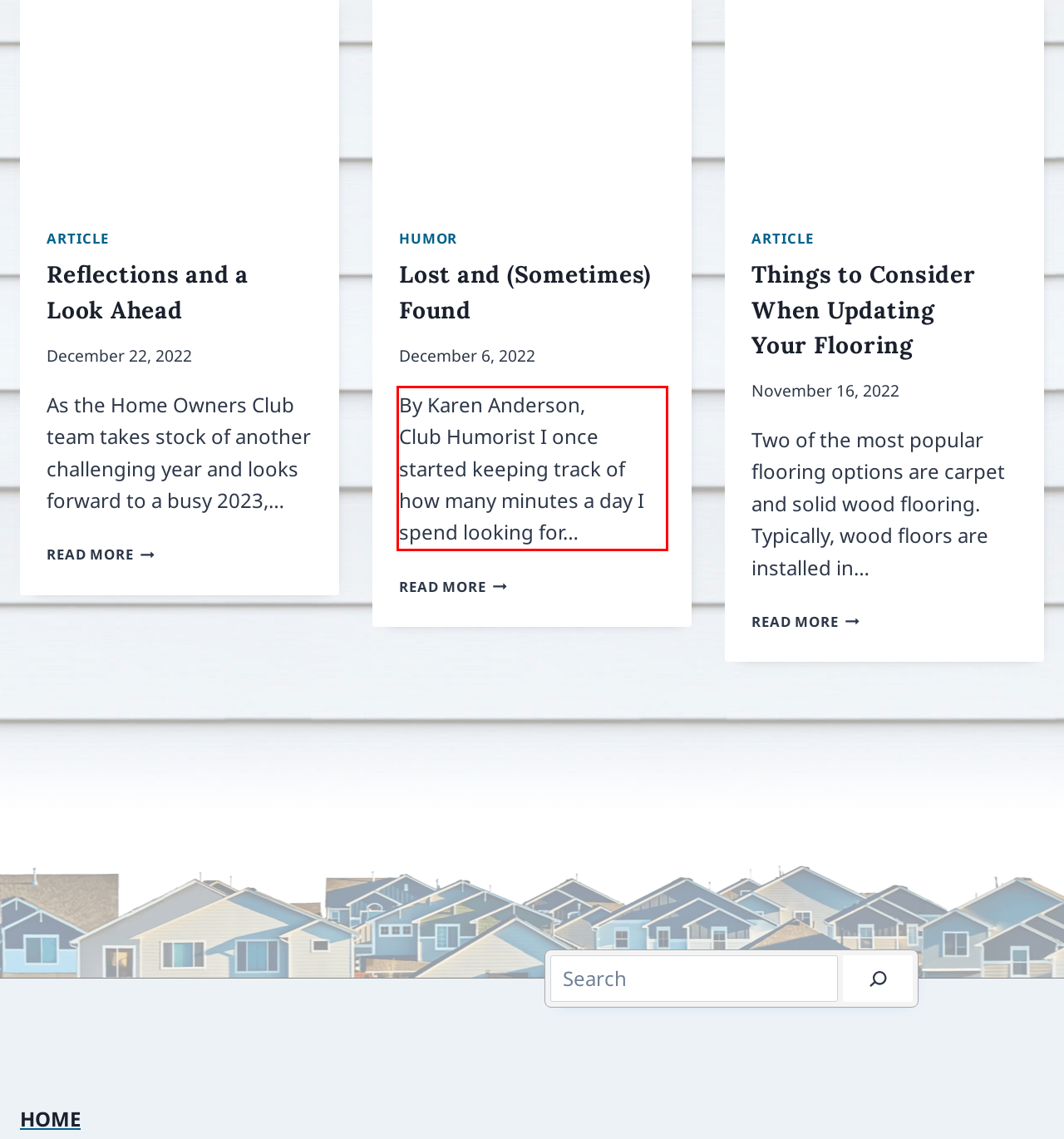Given the screenshot of the webpage, identify the red bounding box, and recognize the text content inside that red bounding box.

By Karen Anderson, Club Humorist I once started keeping track of how many minutes a day I spend looking for…